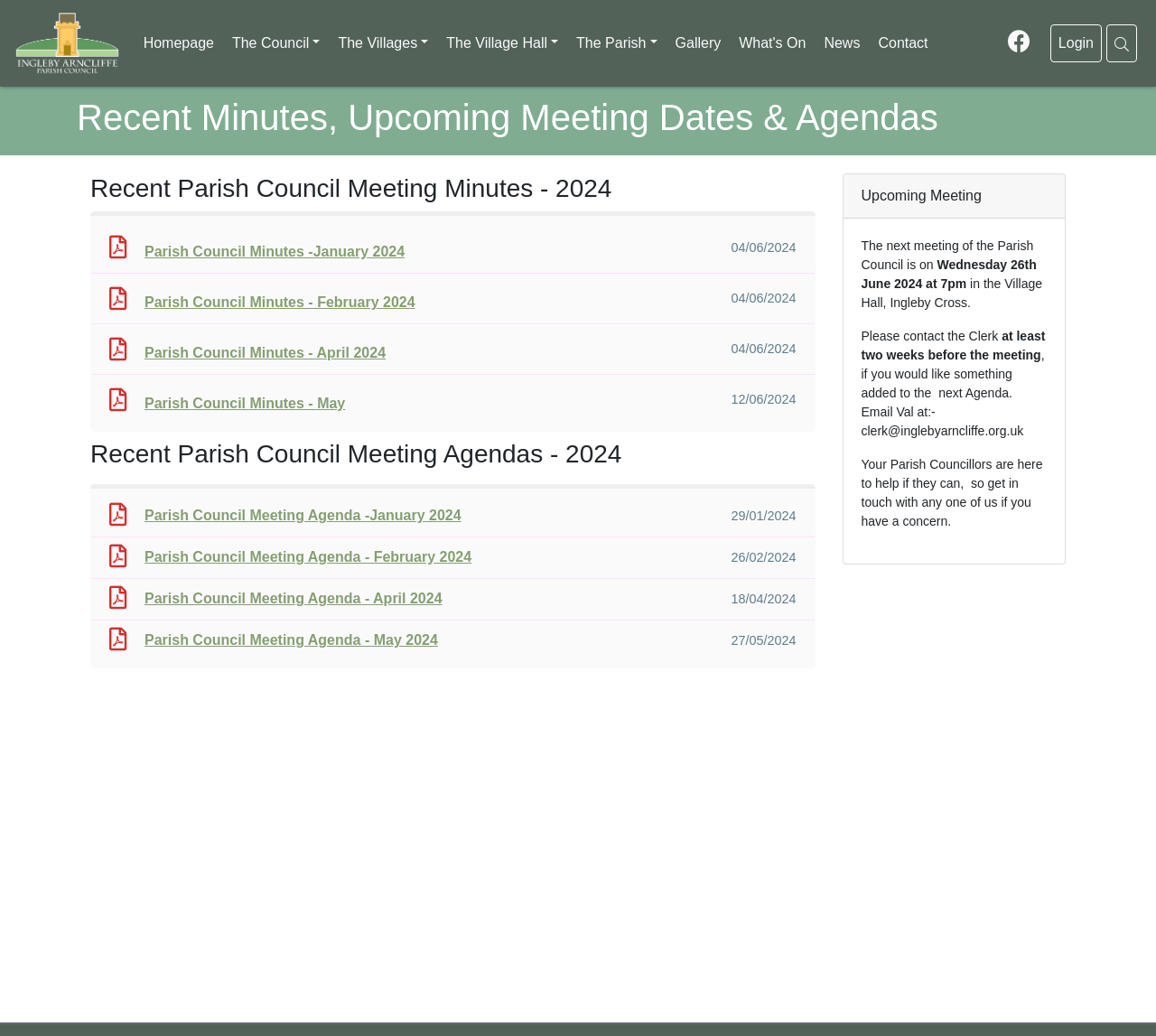Please locate the bounding box coordinates for the element that should be clicked to achieve the following instruction: "search for something". Ensure the coordinates are given as four float numbers between 0 and 1, i.e., [left, top, right, bottom].

[0.957, 0.024, 0.984, 0.06]